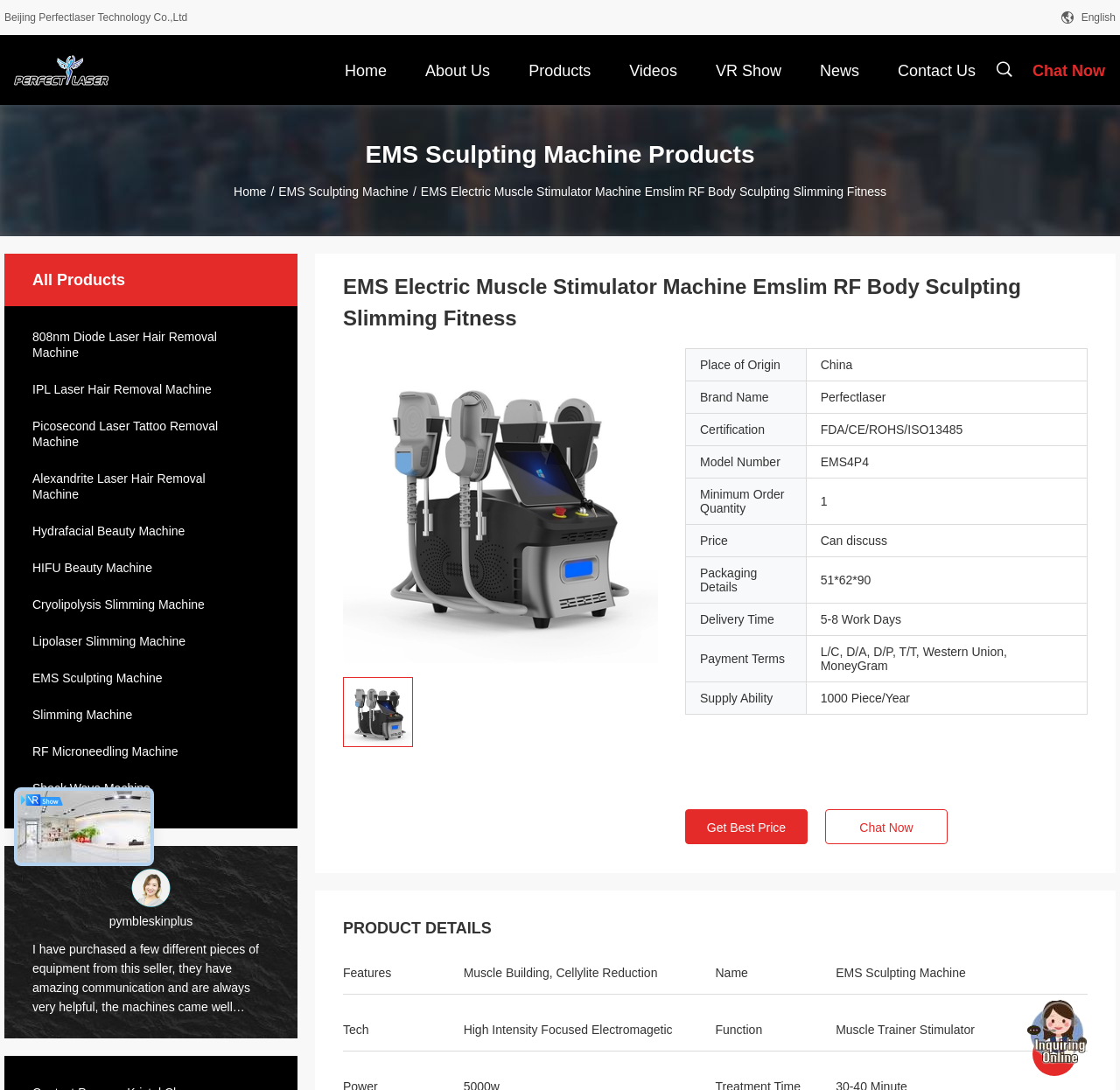What is the company name?
Use the image to give a comprehensive and detailed response to the question.

I found the company name by looking at the top-left corner of the webpage, where it says 'Beijing Perfectlaser Technology Co.,Ltd' in a static text element.